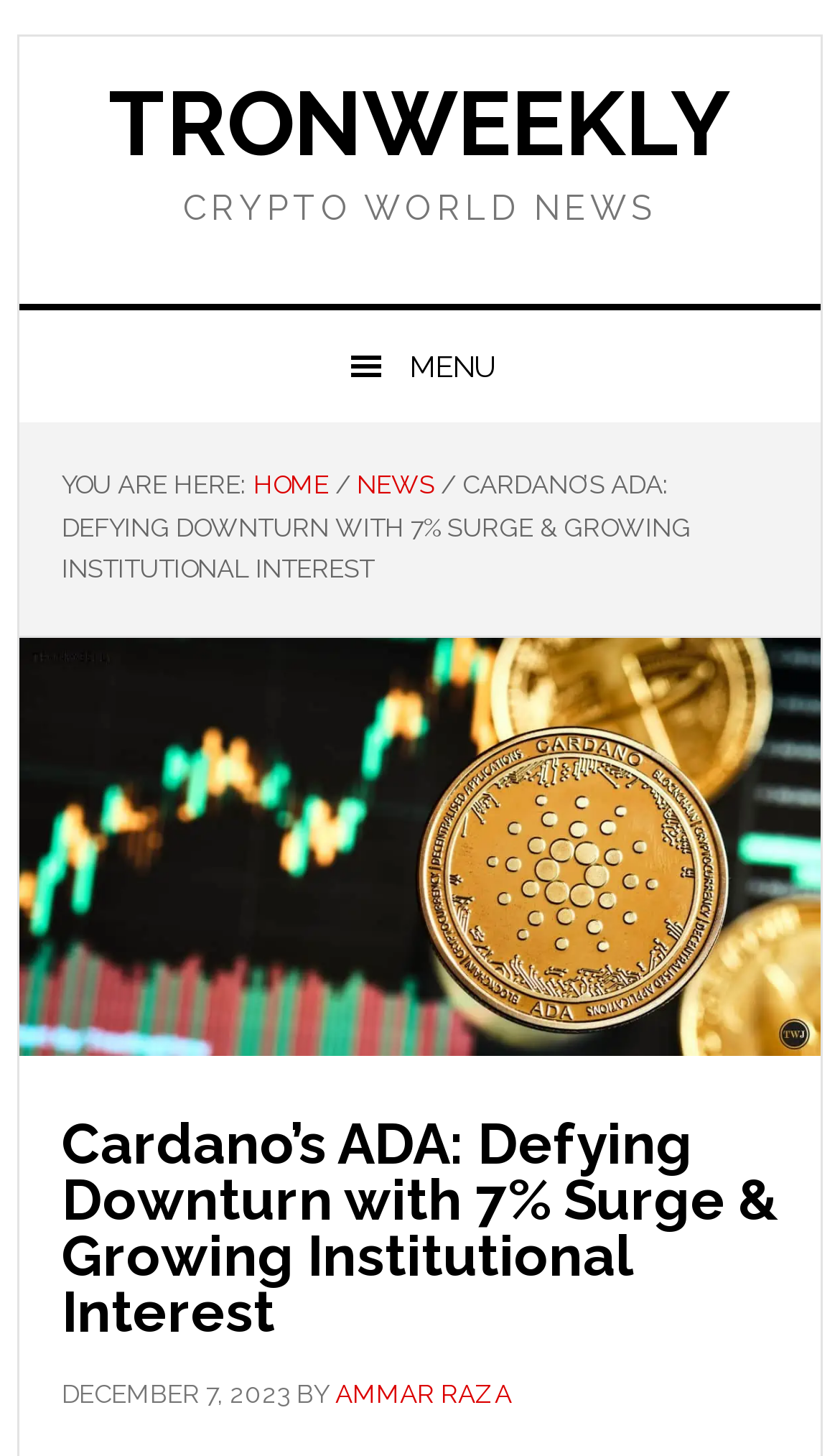What is the date of the article?
Look at the image and provide a short answer using one word or a phrase.

December 7, 2023